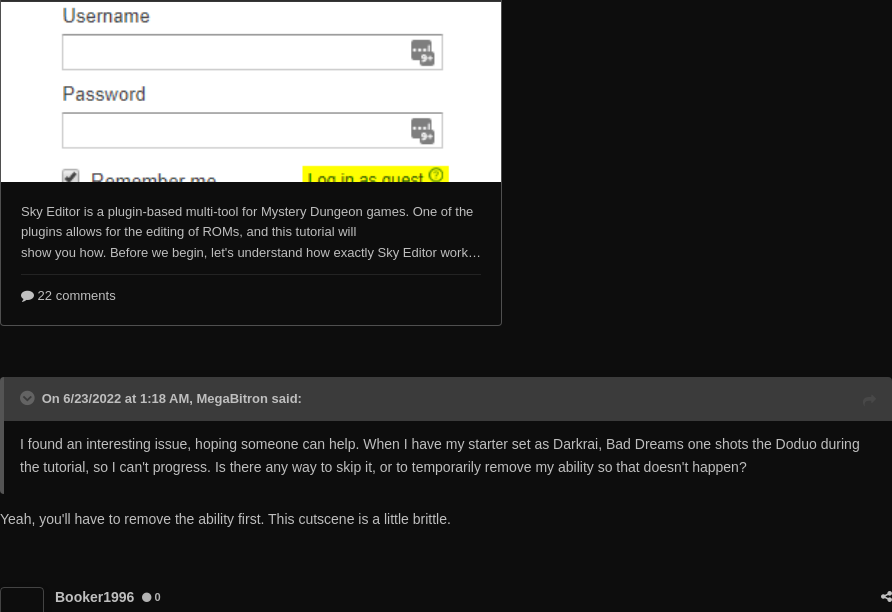Offer an in-depth caption of the image, mentioning all notable aspects.

The image displays a screenshot of a forum post discussing the Sky Editor, a multi-tool designed for editing Mystery Dungeon game ROMs. The post features a user named MegaBitron seeking help with an issue he's encountering in a tutorial scenario. He describes a problem related to his starter character, Darkrai, where an ability is hindering his progress due to a specific in-game event. Responding to his query, another user suggests that he may need to remove the ability to advance past a certain cutscene, indicating that it could be a frustrating aspect of the game mechanics. The post contains 22 comments reflecting the ongoing conversation about the use of Sky Editor and related gameplay challenges.